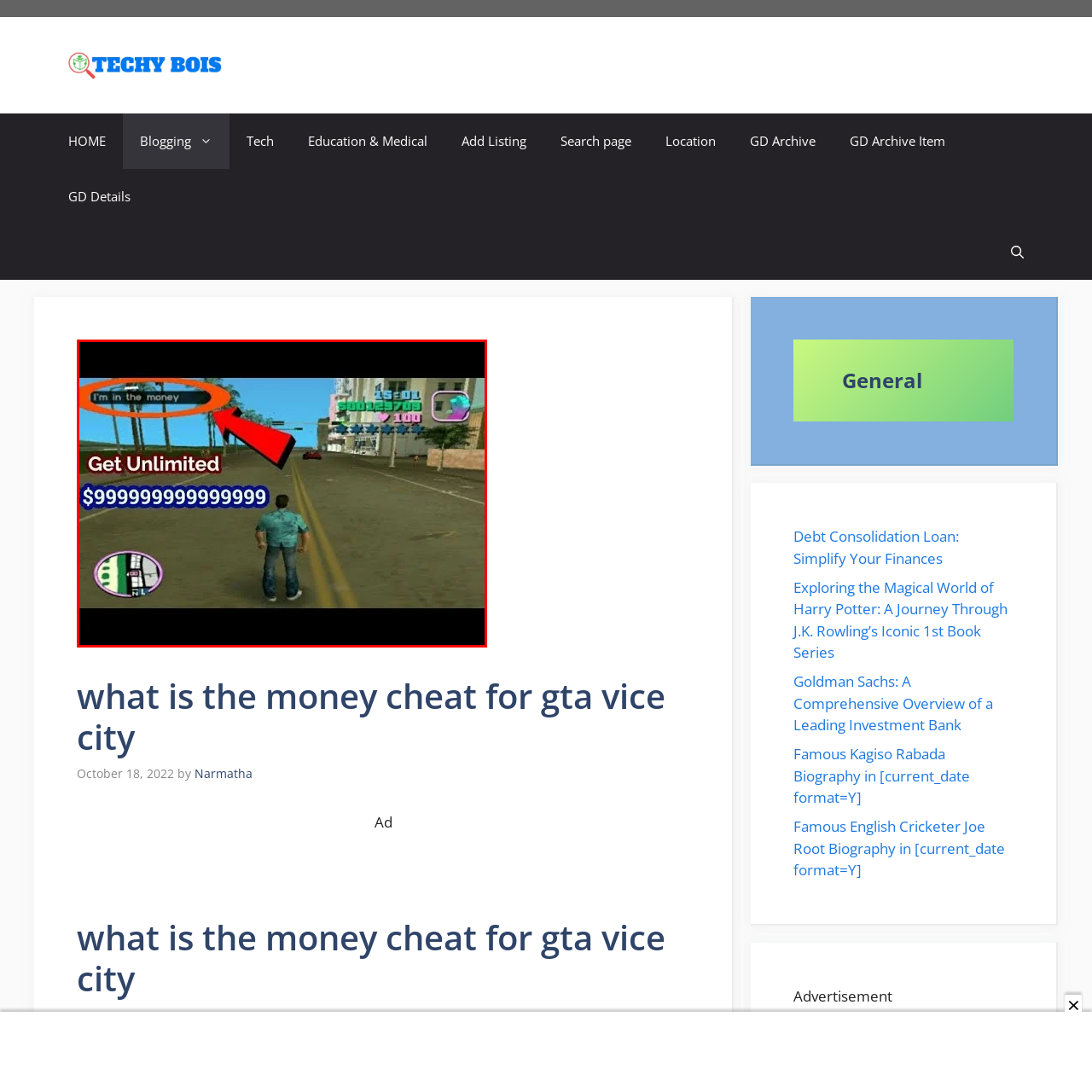Craft a detailed explanation of the image surrounded by the red outline.

In this vibrant screenshot from the game "Grand Theft Auto: Vice City," a character is prominently positioned on a sunny street, facing away from the camera. The player is about to input a cheat, indicated by the bold text in a circular orange box that reads "I'm in the money." Below this, a graphic states "Get Unlimited" followed by the staggering amount of "$999999999999999." The game's user interface displays the player's current stats in the top right corner, including cash and stars representing level of wanted status. The colorful backdrop features palm trees and a clear blue sky, emphasizing the game's tropical setting. This image captures the essence of gameplay filled with excitement and the thrill of accessing unlimited in-game currency.